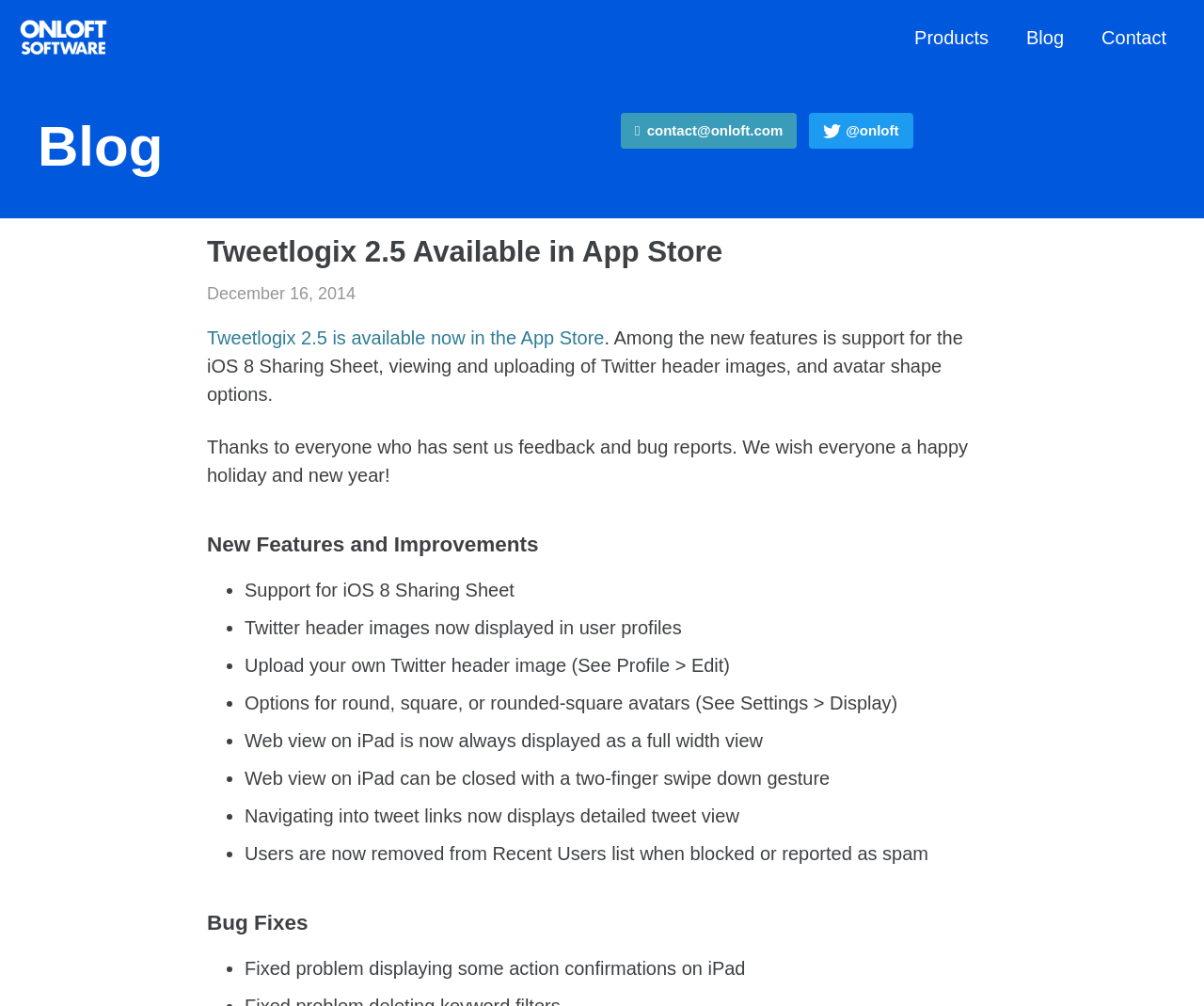Given the element description @onloft, identify the bounding box coordinates for the UI element on the webpage screenshot. The format should be (top-left x, top-left y, bottom-right x, bottom-right y), with values between 0 and 1.

[0.672, 0.112, 0.758, 0.147]